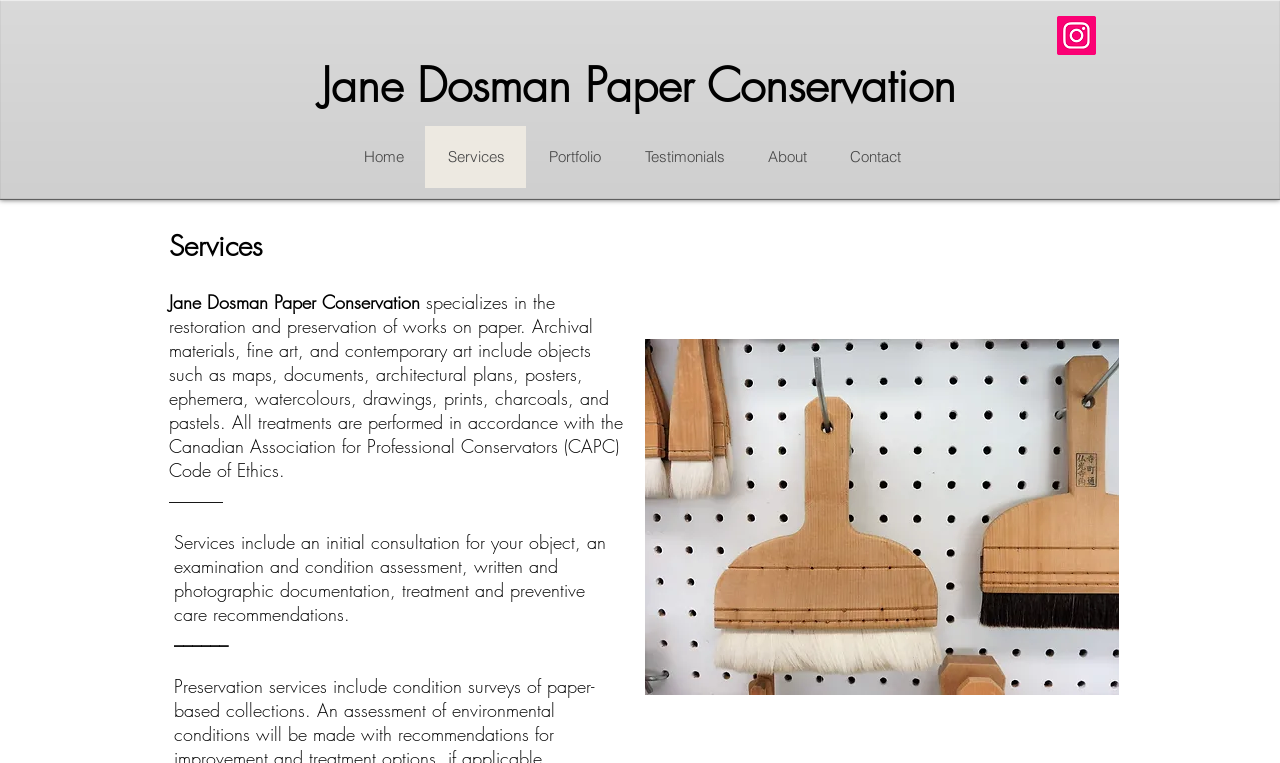What is the name of the association that Jane Dosman adheres to?
Answer the question with a single word or phrase derived from the image.

CAPC